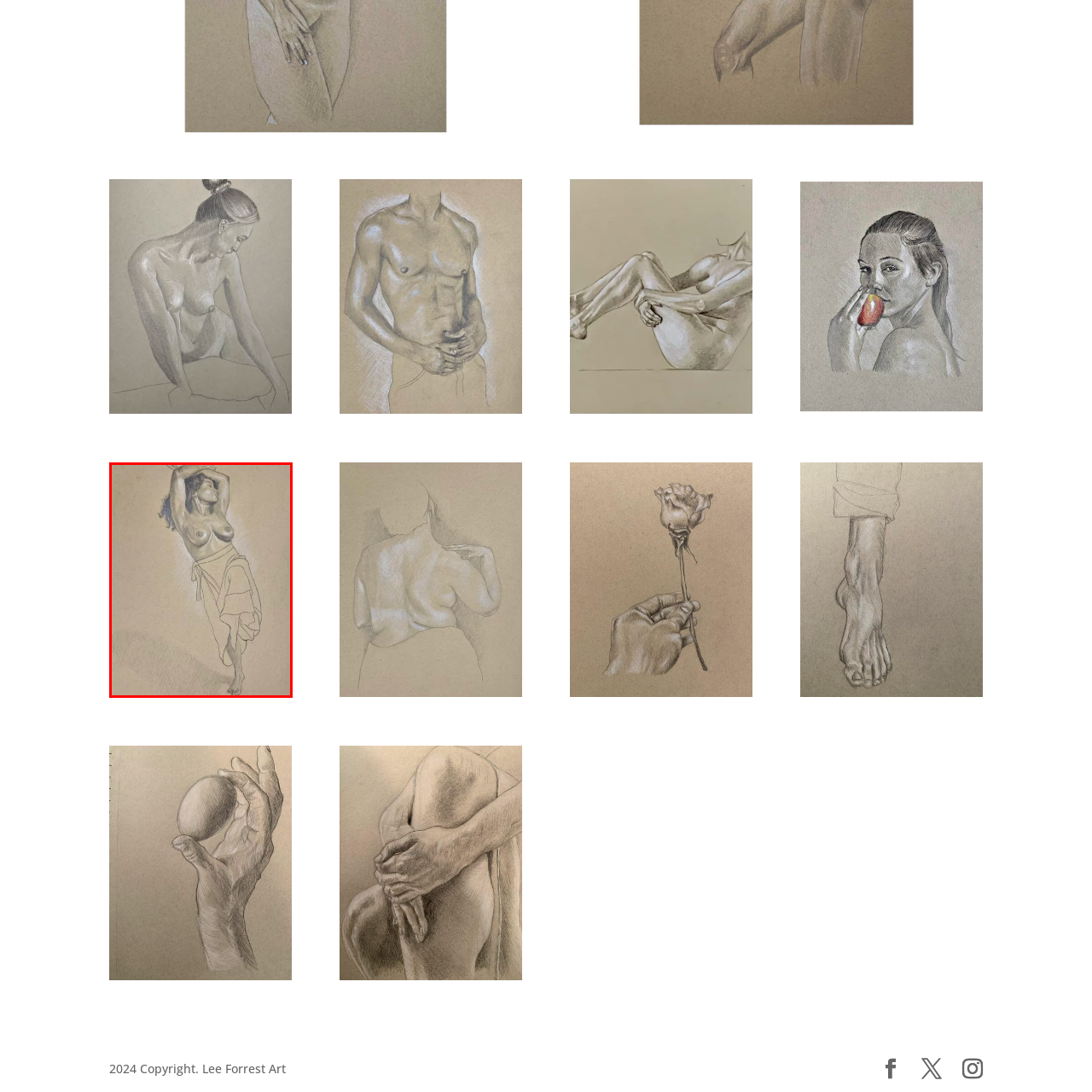Analyze and describe the image content within the red perimeter in detail.

This image features a skillfully rendered sketch of a female figure in a dynamic pose. The subject has her arms raised, accentuating the graceful lines of her body, and she appears to be in the midst of a dance or expressive movement. Dressed in a flowing, partially draped garment, the details capture the texture of the fabric as it falls softly around her legs, creating an elegant silhouette. The artist has used a blend of shading techniques to convey depth and form, highlighting the curves of her figure against a subtle, textured background. The composition conveys a sense of freedom and vitality, inviting the viewer to appreciate the artistry and emotion captured in this beautifully crafted piece.